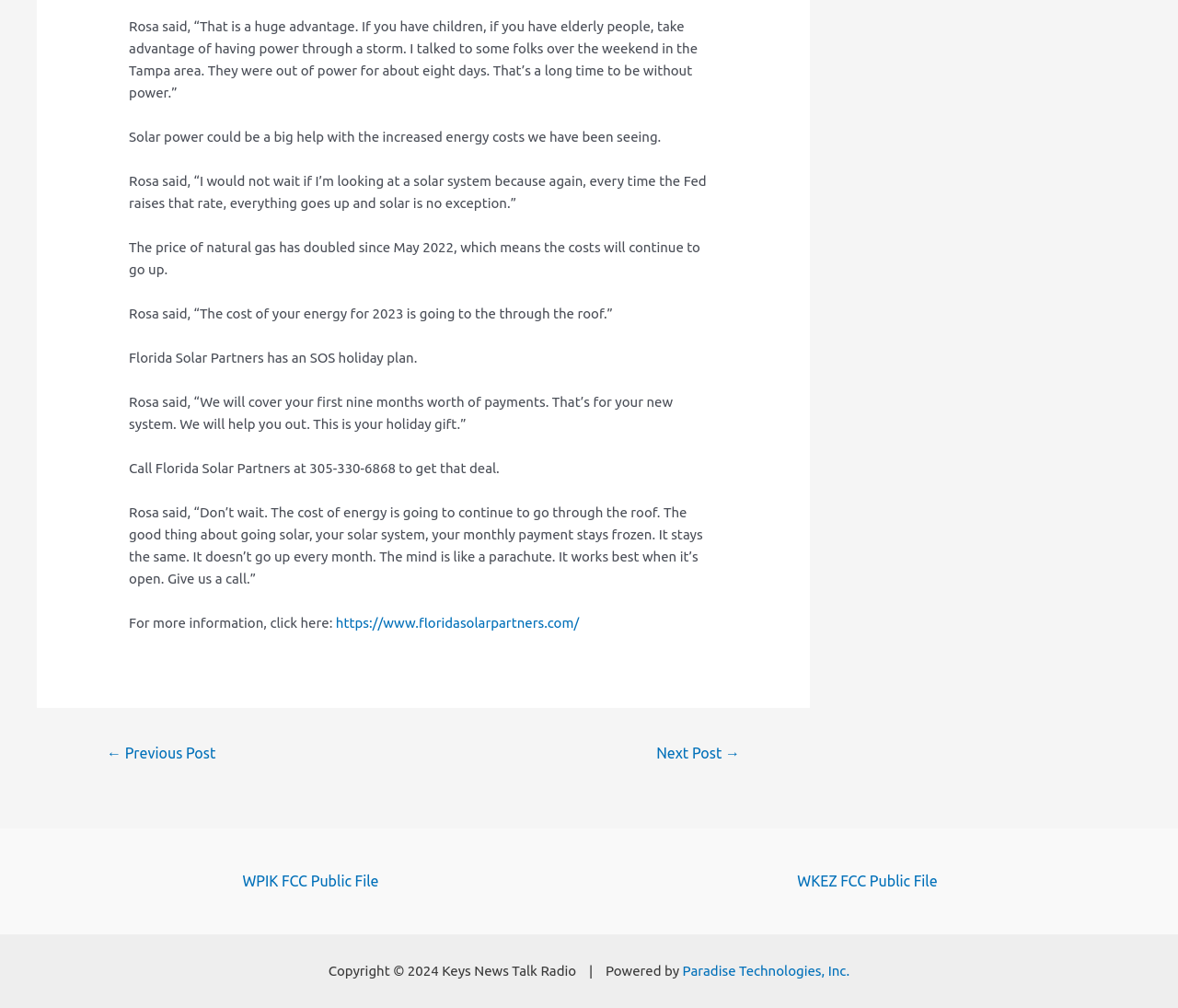Identify the bounding box for the UI element specified in this description: "Next Post →". The coordinates must be four float numbers between 0 and 1, formatted as [left, top, right, bottom].

[0.538, 0.731, 0.647, 0.766]